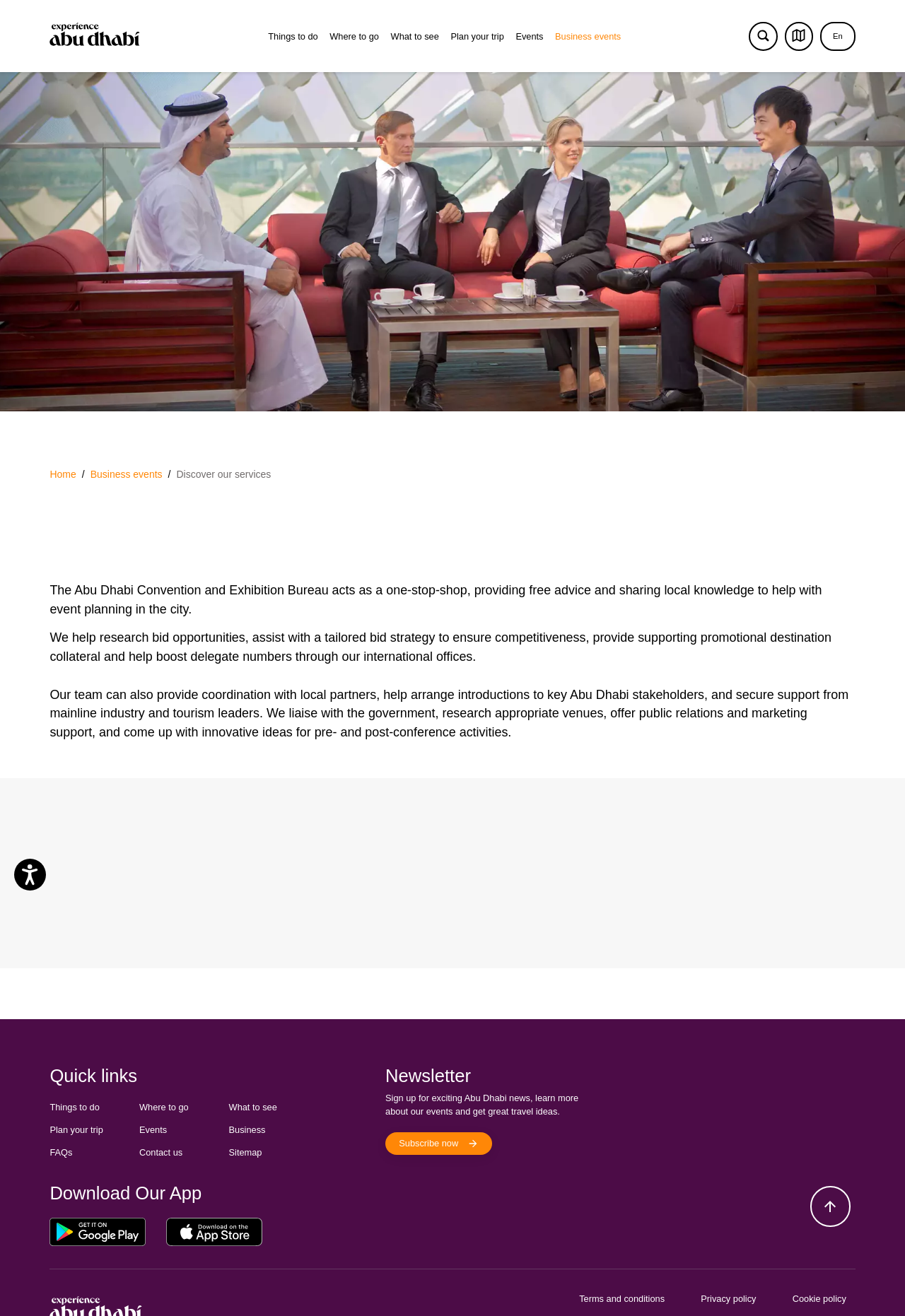Extract the main title from the webpage and generate its text.

Discover our services